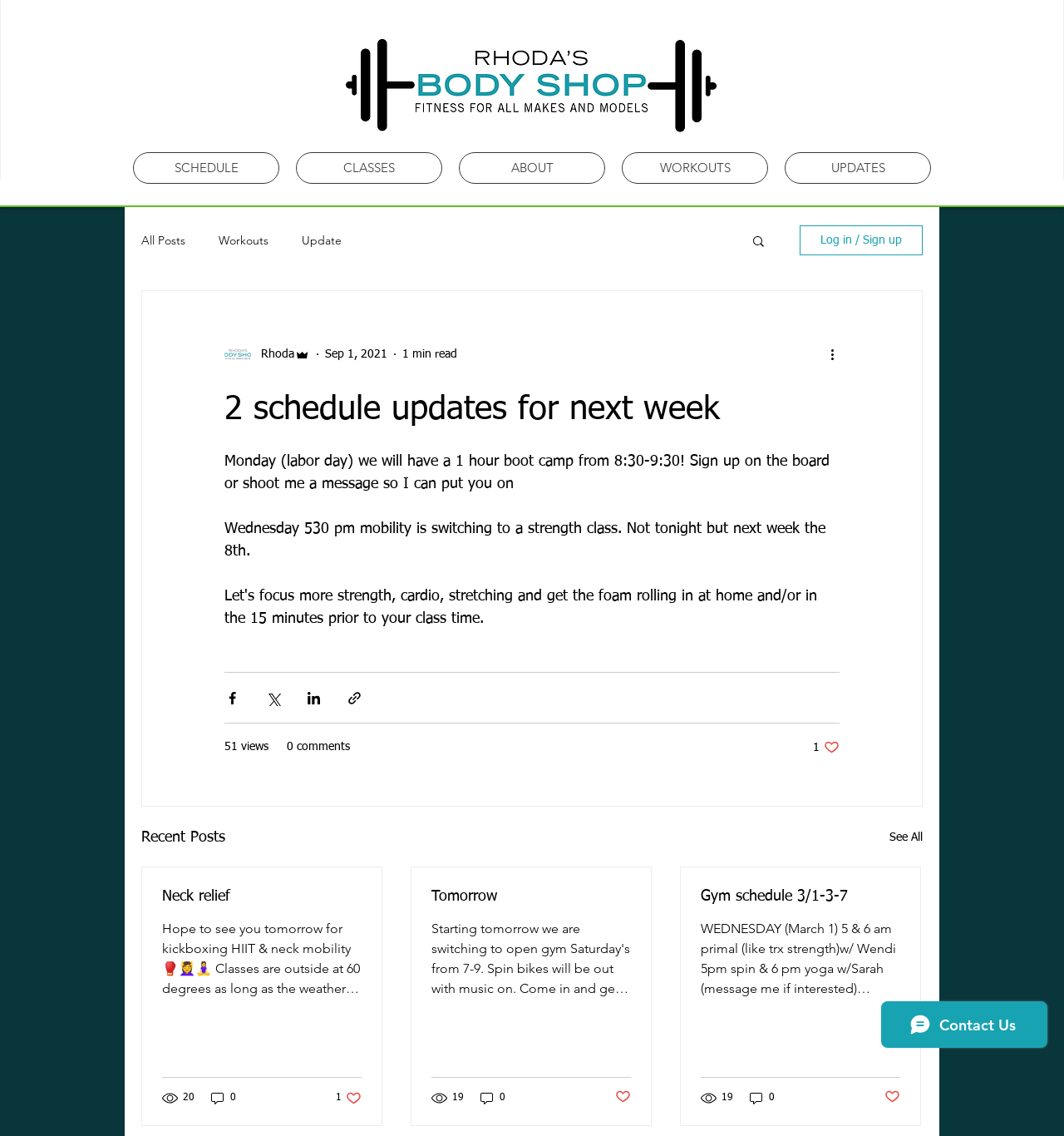Can you find the bounding box coordinates for the element to click on to achieve the instruction: "Search for something"?

[0.705, 0.206, 0.72, 0.221]